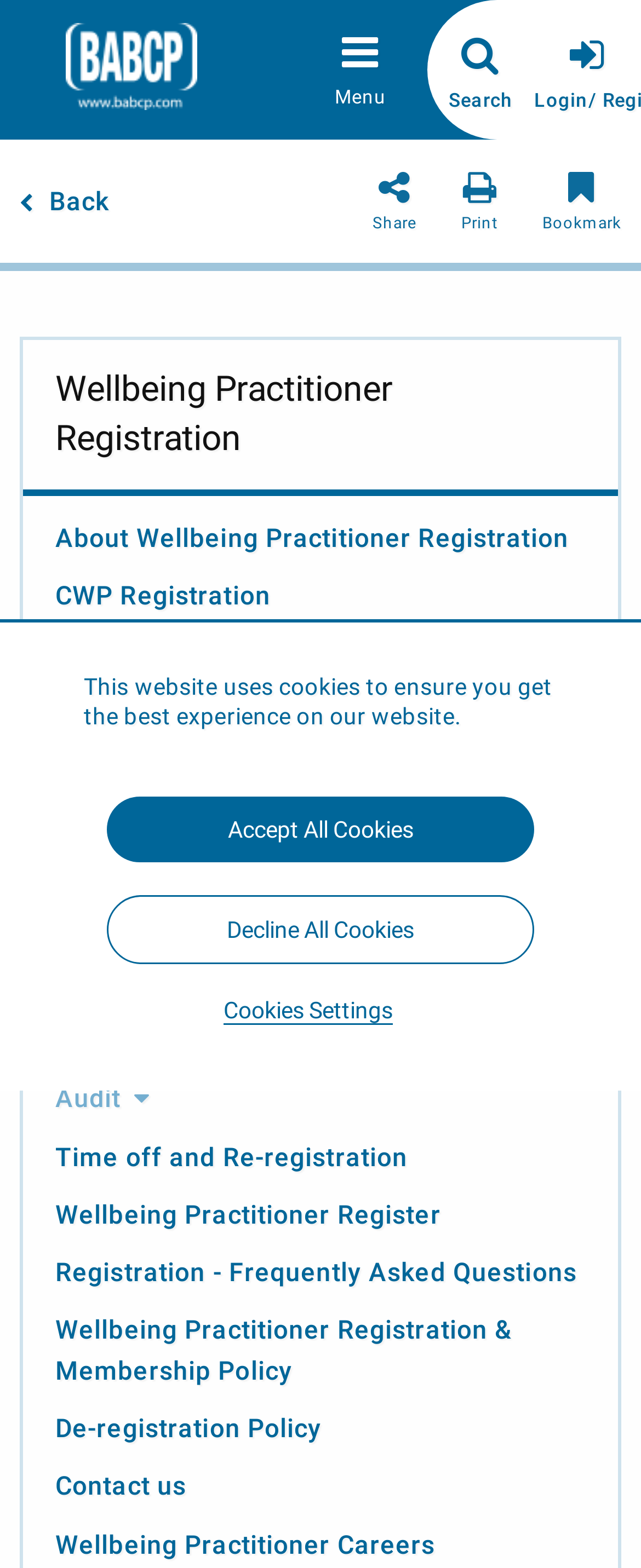Please specify the bounding box coordinates for the clickable region that will help you carry out the instruction: "Click the 'About Wellbeing Practitioner Registration' link".

[0.086, 0.333, 0.887, 0.353]